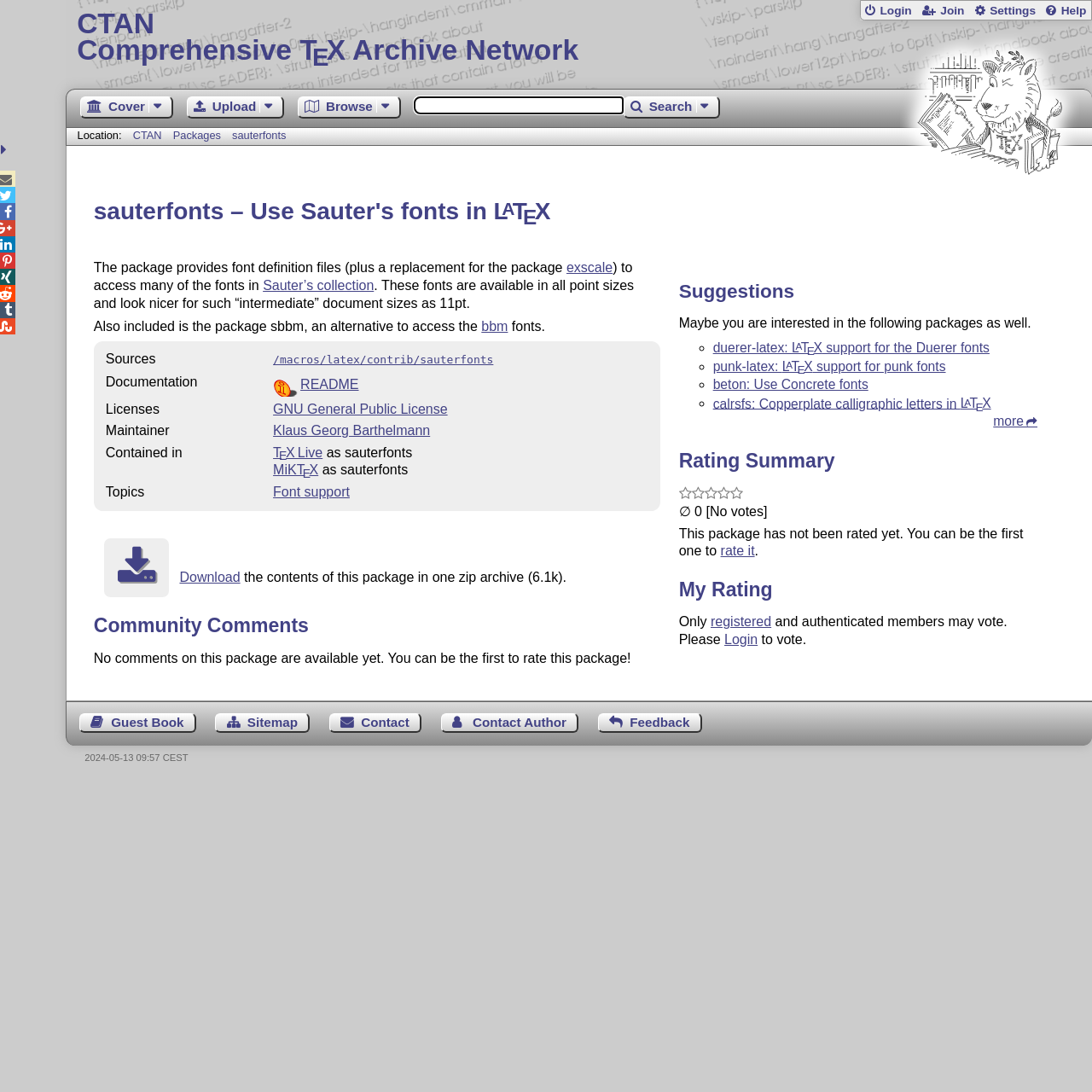Determine the bounding box coordinates for the clickable element to execute this instruction: "View the documentation of sauterfonts". Provide the coordinates as four float numbers between 0 and 1, i.e., [left, top, right, bottom].

[0.275, 0.345, 0.329, 0.359]